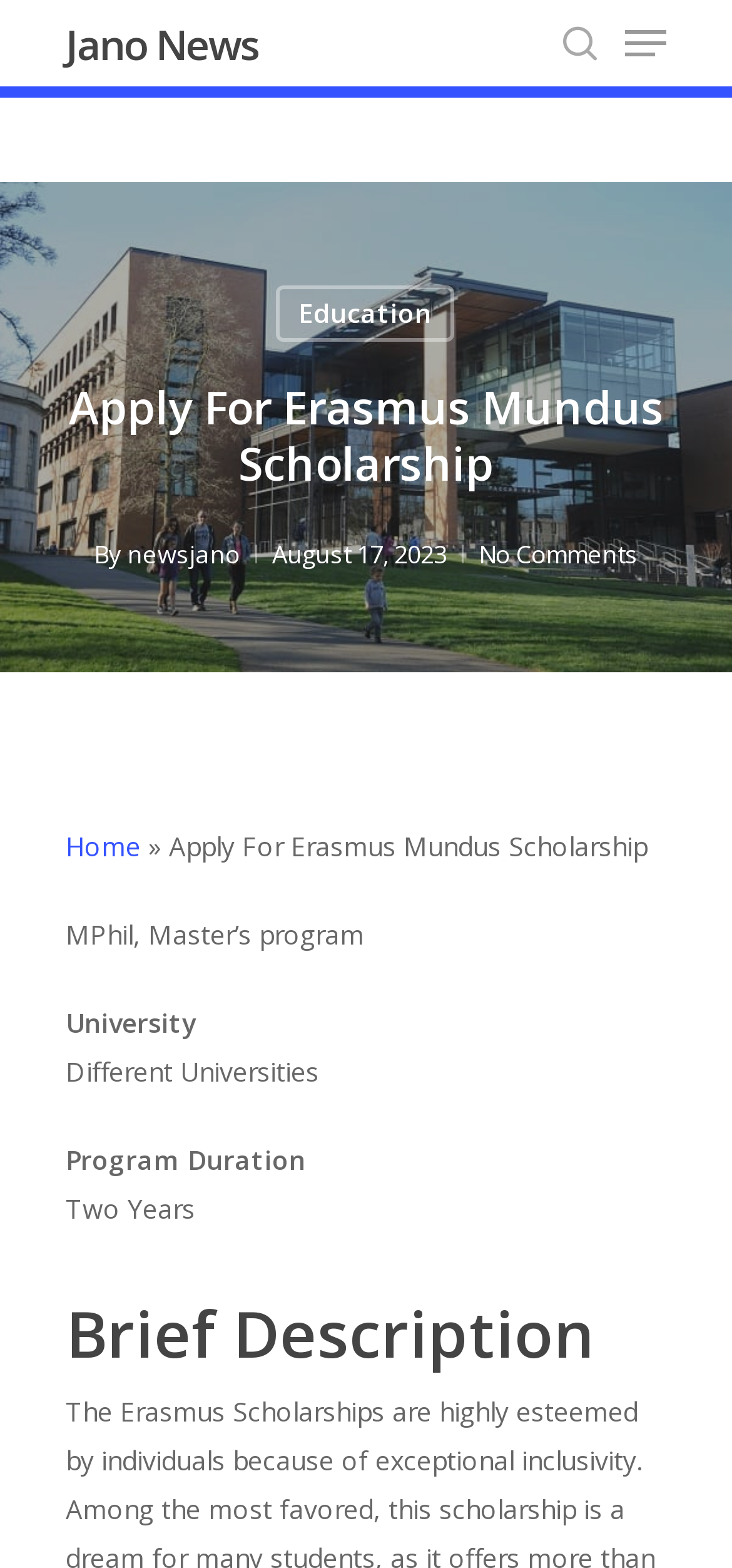What type of program is described in the article?
Look at the image and answer the question using a single word or phrase.

MPhil, Master’s program